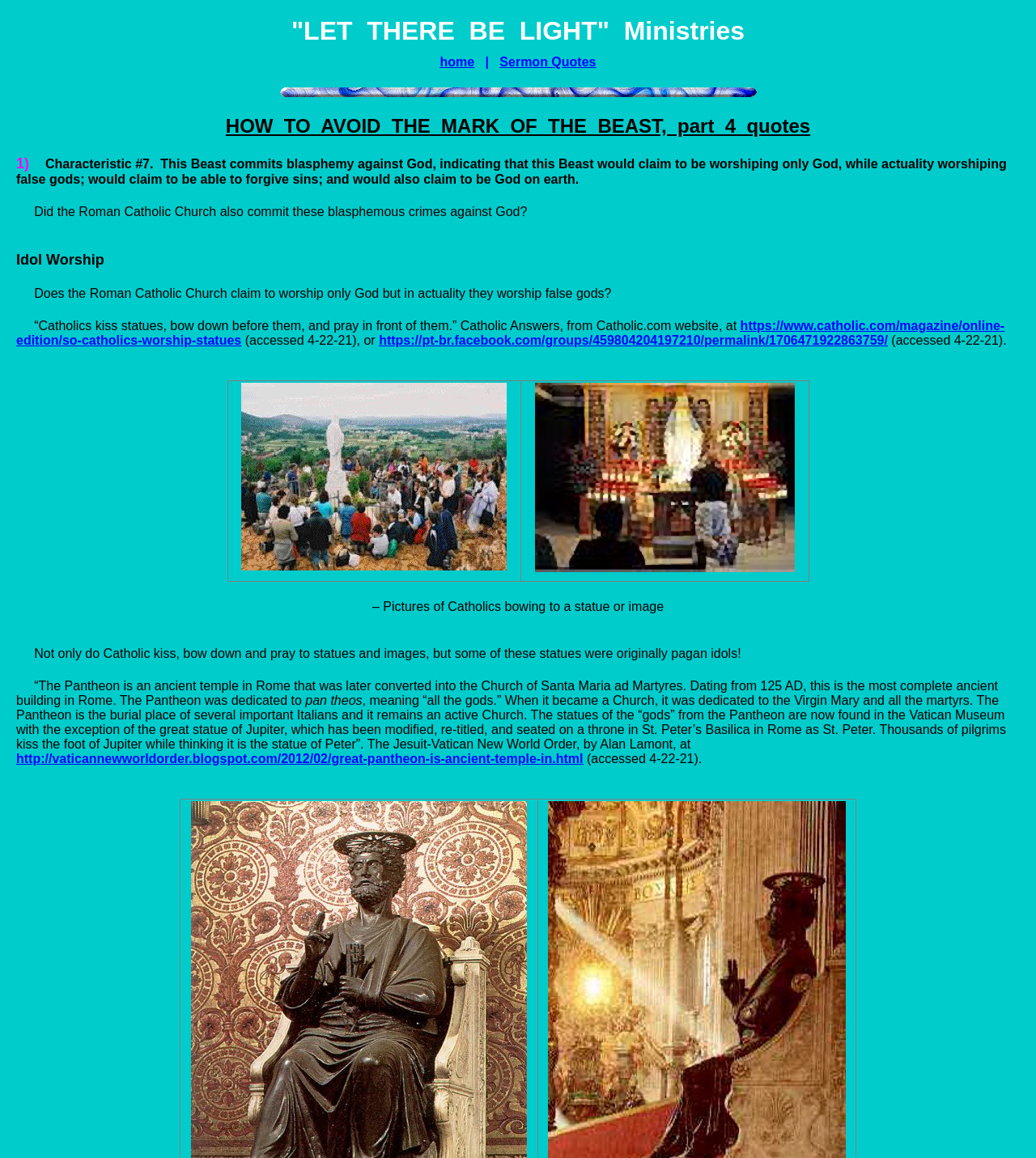From the screenshot, find the bounding box of the UI element matching this description: "Sermon Quotes". Supply the bounding box coordinates in the form [left, top, right, bottom], each a float between 0 and 1.

[0.482, 0.048, 0.575, 0.059]